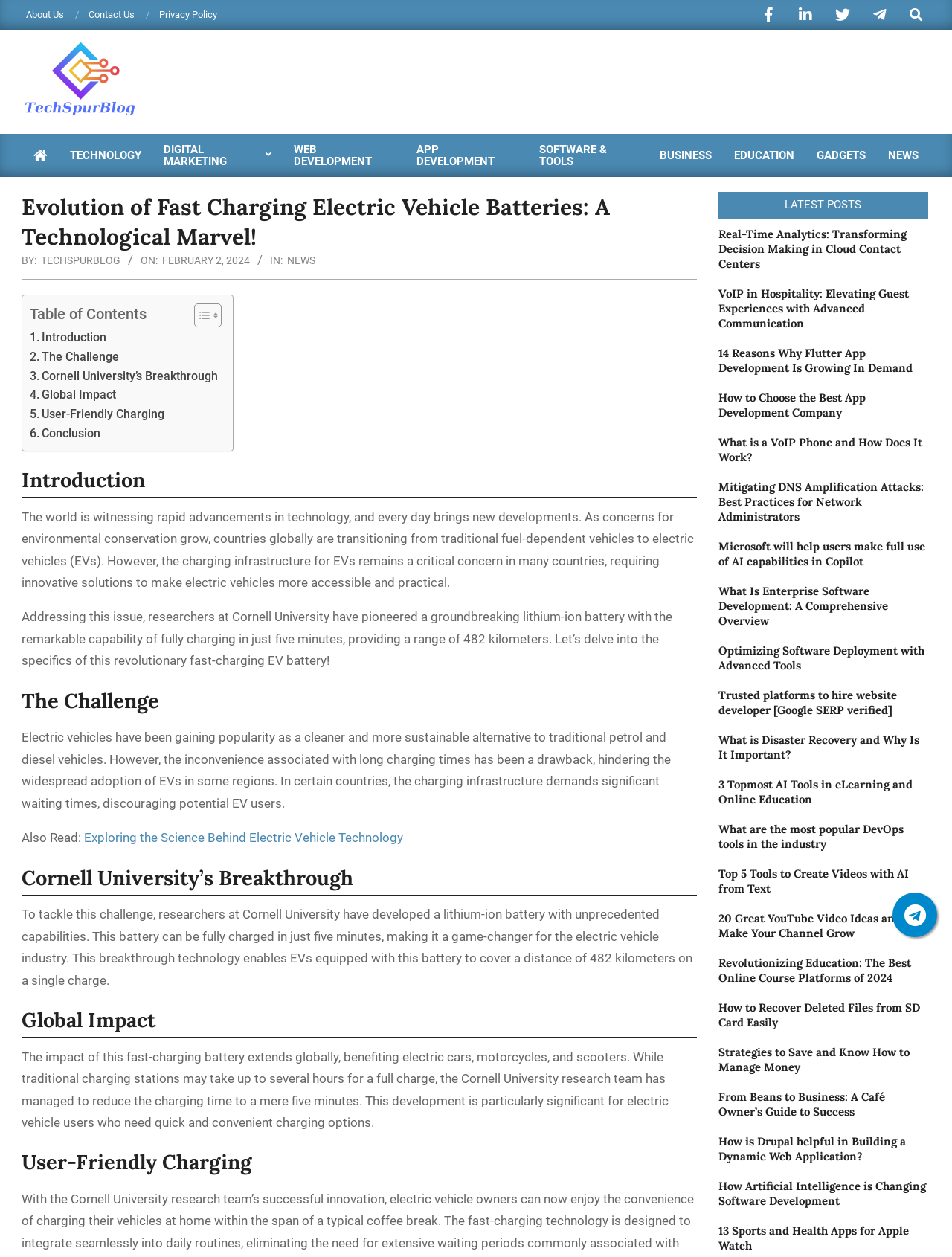Locate the bounding box of the UI element based on this description: "Software & Tools". Provide four float numbers between 0 and 1 as [left, top, right, bottom].

[0.554, 0.106, 0.681, 0.141]